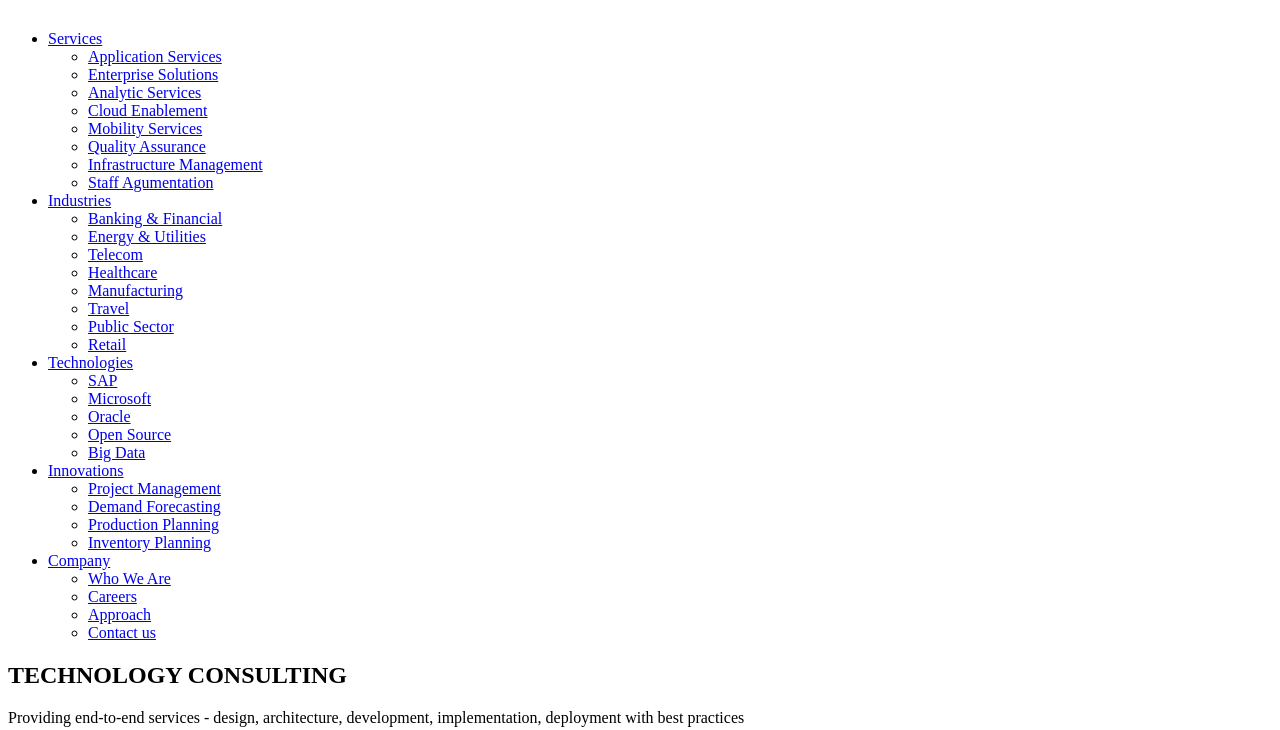What is the company's approach to technology consulting?
Please use the image to provide an in-depth answer to the question.

Although there is a link to 'Approach' under the 'Company' section, the webpage does not provide a direct answer to what the company's approach to technology consulting is.